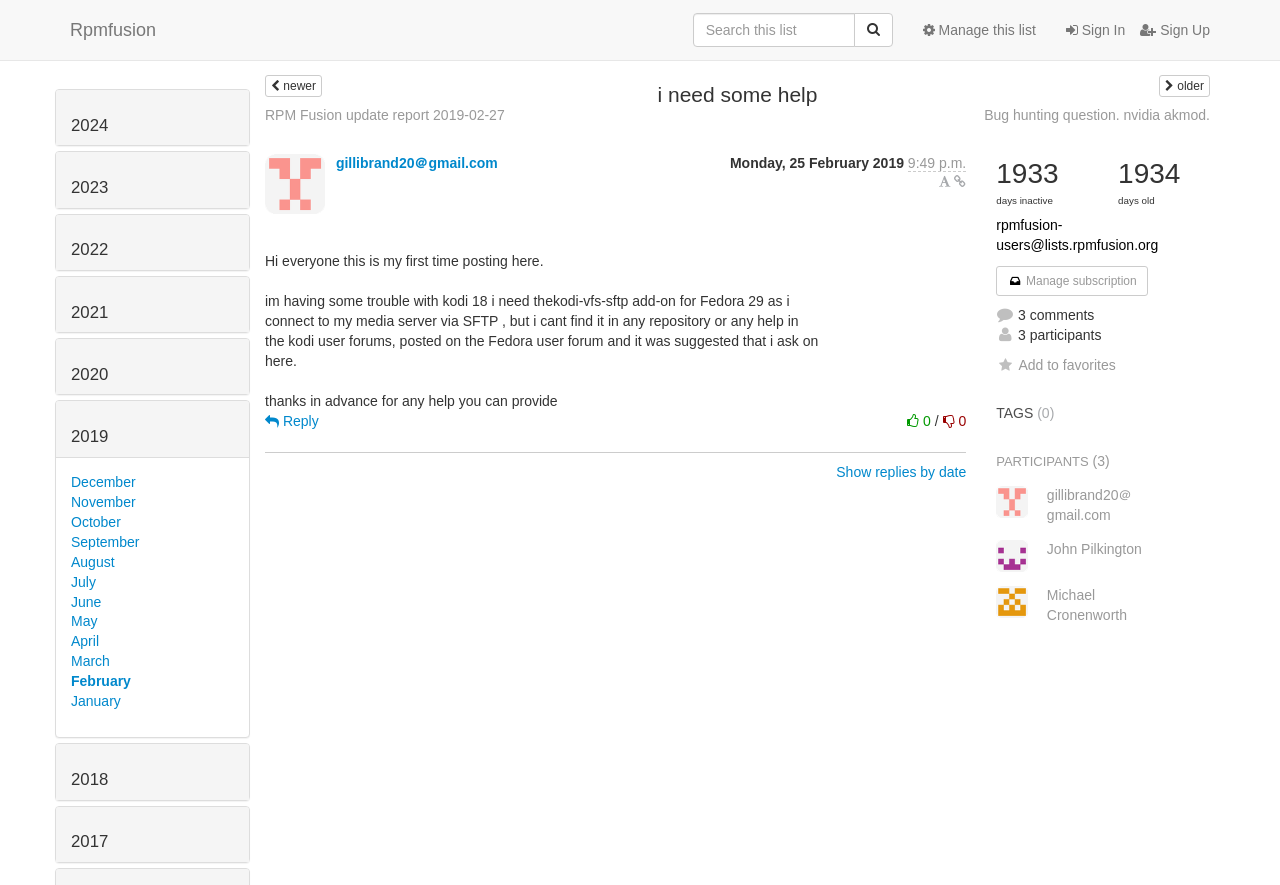How many comments are there on the first post?
Examine the image and provide an in-depth answer to the question.

According to the webpage, the first post has 3 comments, which can be viewed by clicking on the '3 comments' link. This indicates that other users have responded to the original post and are engaging in a discussion.